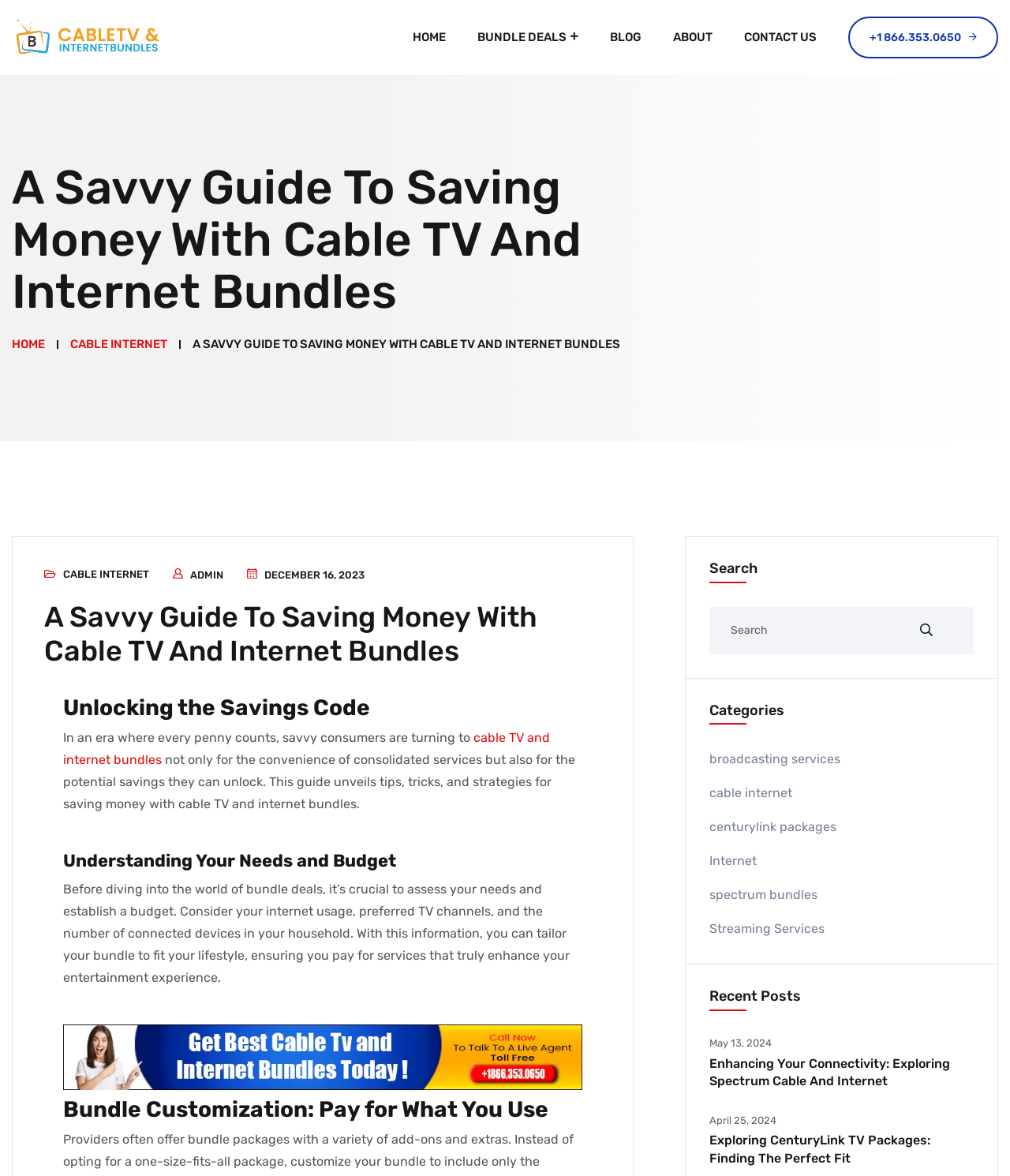Given the webpage screenshot, identify the bounding box of the UI element that matches this description: "name="s" placeholder="Search"".

[0.703, 0.516, 0.964, 0.556]